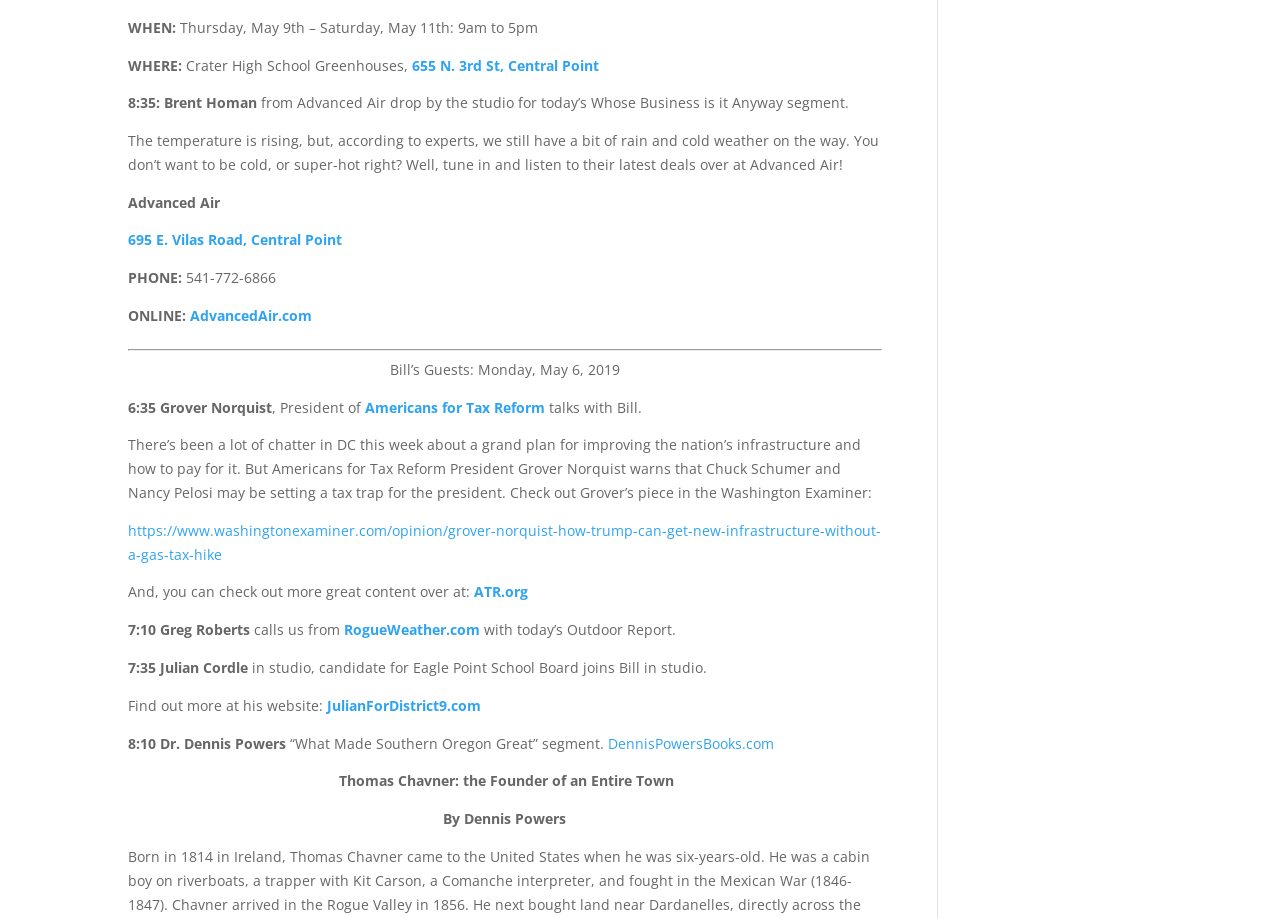Determine the coordinates of the bounding box for the clickable area needed to execute this instruction: "Visit JulianForDistrict9.com".

[0.255, 0.758, 0.376, 0.779]